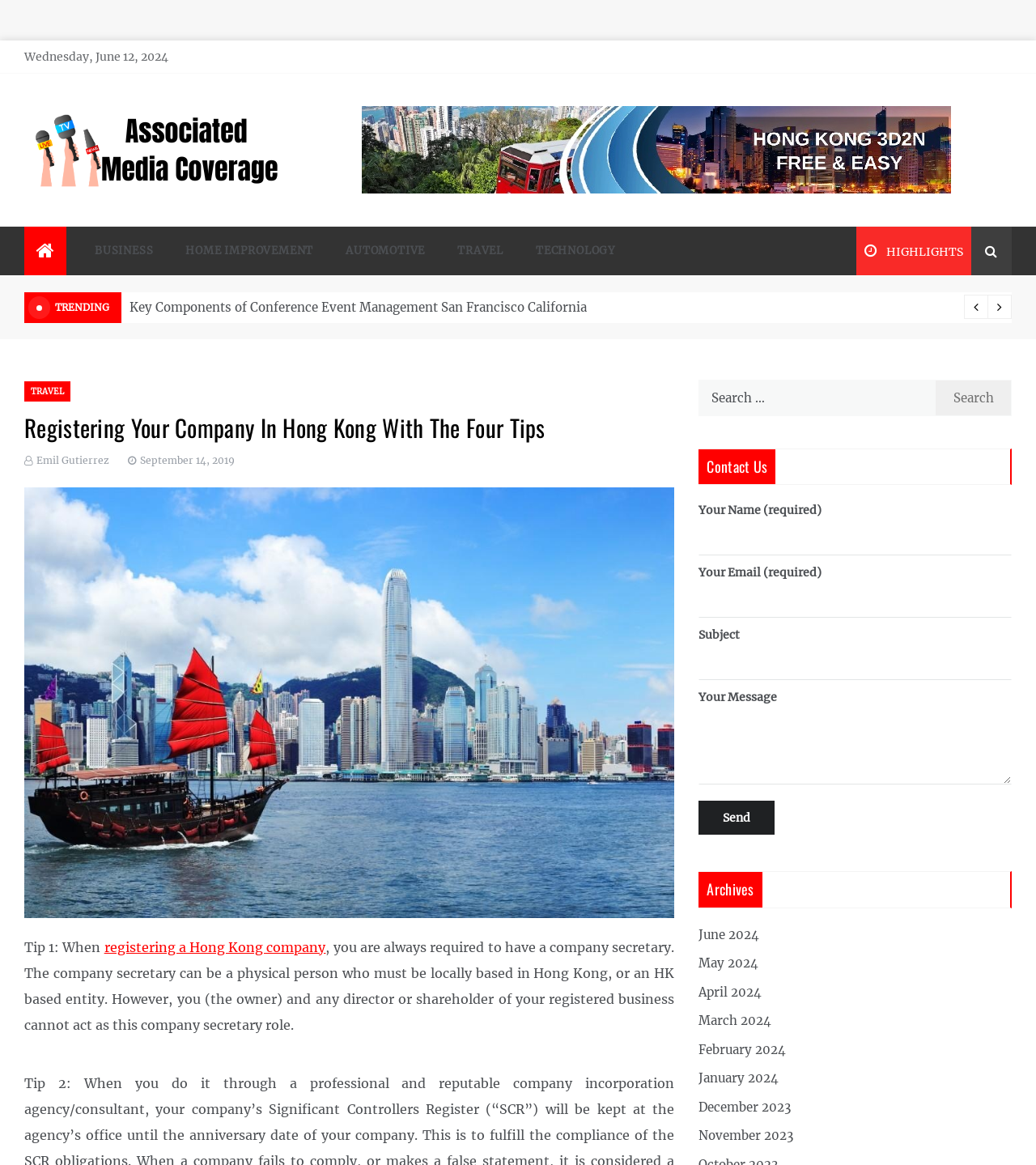What is the date displayed at the top of the webpage?
Please provide a comprehensive and detailed answer to the question.

I found the date by looking at the top of the webpage, where I saw a static text element with the content 'Wednesday, June 12, 2024'.